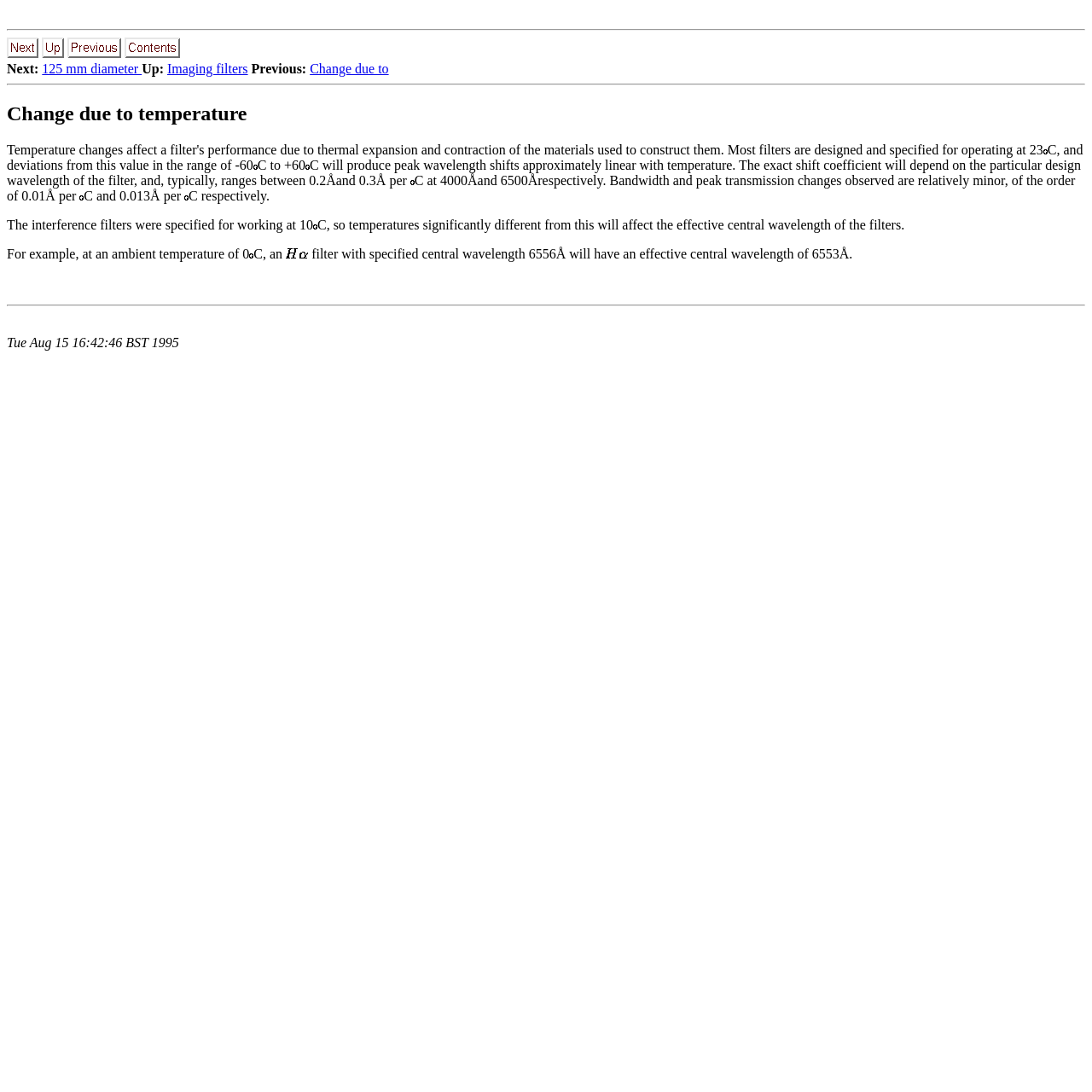Given the description Imaging filters, predict the bounding box coordinates of the UI element. Ensure the coordinates are in the format (top-left x, top-left y, bottom-right x, bottom-right y) and all values are between 0 and 1.

[0.153, 0.056, 0.227, 0.07]